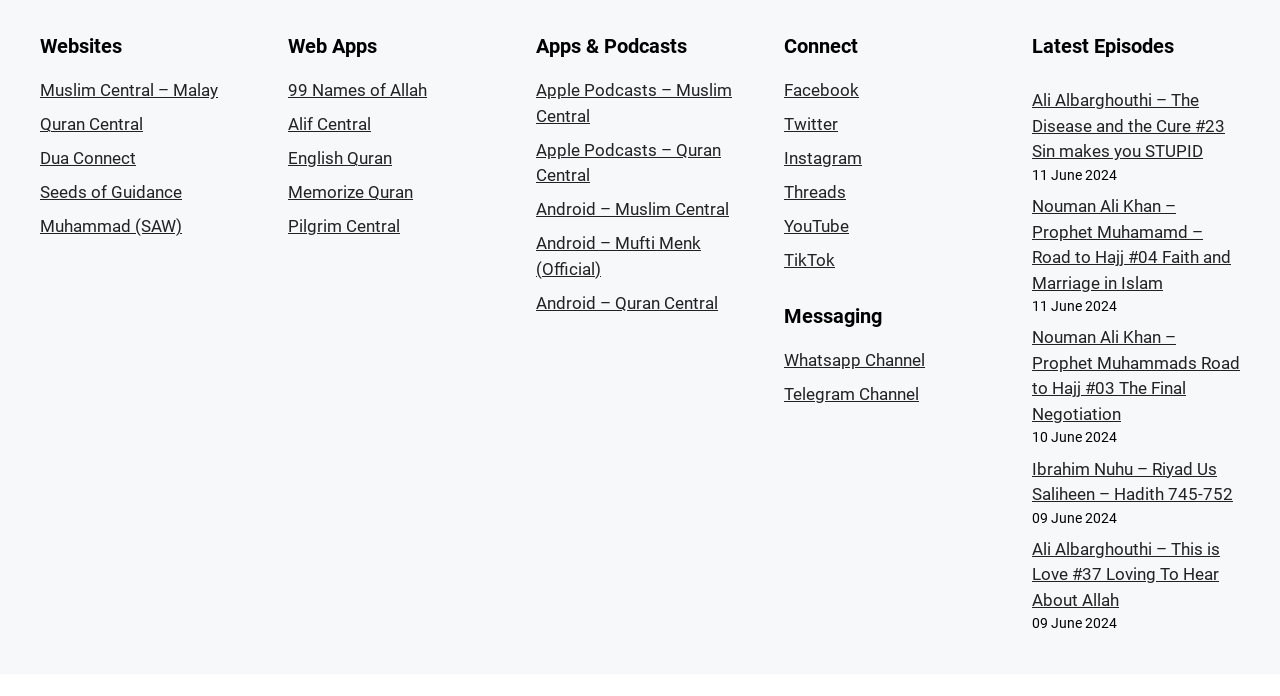Pinpoint the bounding box coordinates of the element that must be clicked to accomplish the following instruction: "Read Ali Albarghouthi – The Disease and the Cure #23 Sin makes you STUPID". The coordinates should be in the format of four float numbers between 0 and 1, i.e., [left, top, right, bottom].

[0.806, 0.13, 0.957, 0.232]